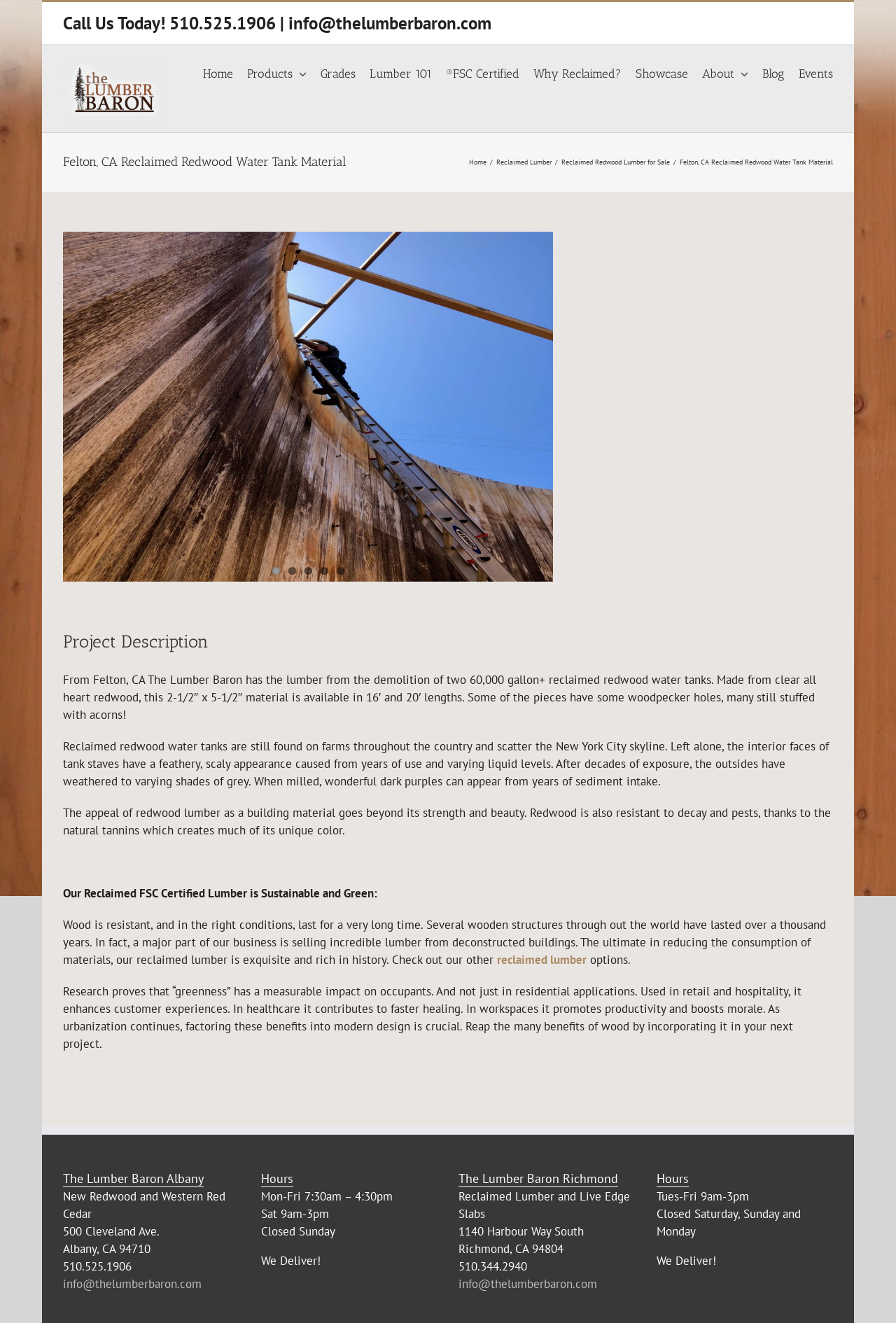Specify the bounding box coordinates of the area that needs to be clicked to achieve the following instruction: "Call the phone number".

[0.189, 0.009, 0.308, 0.026]